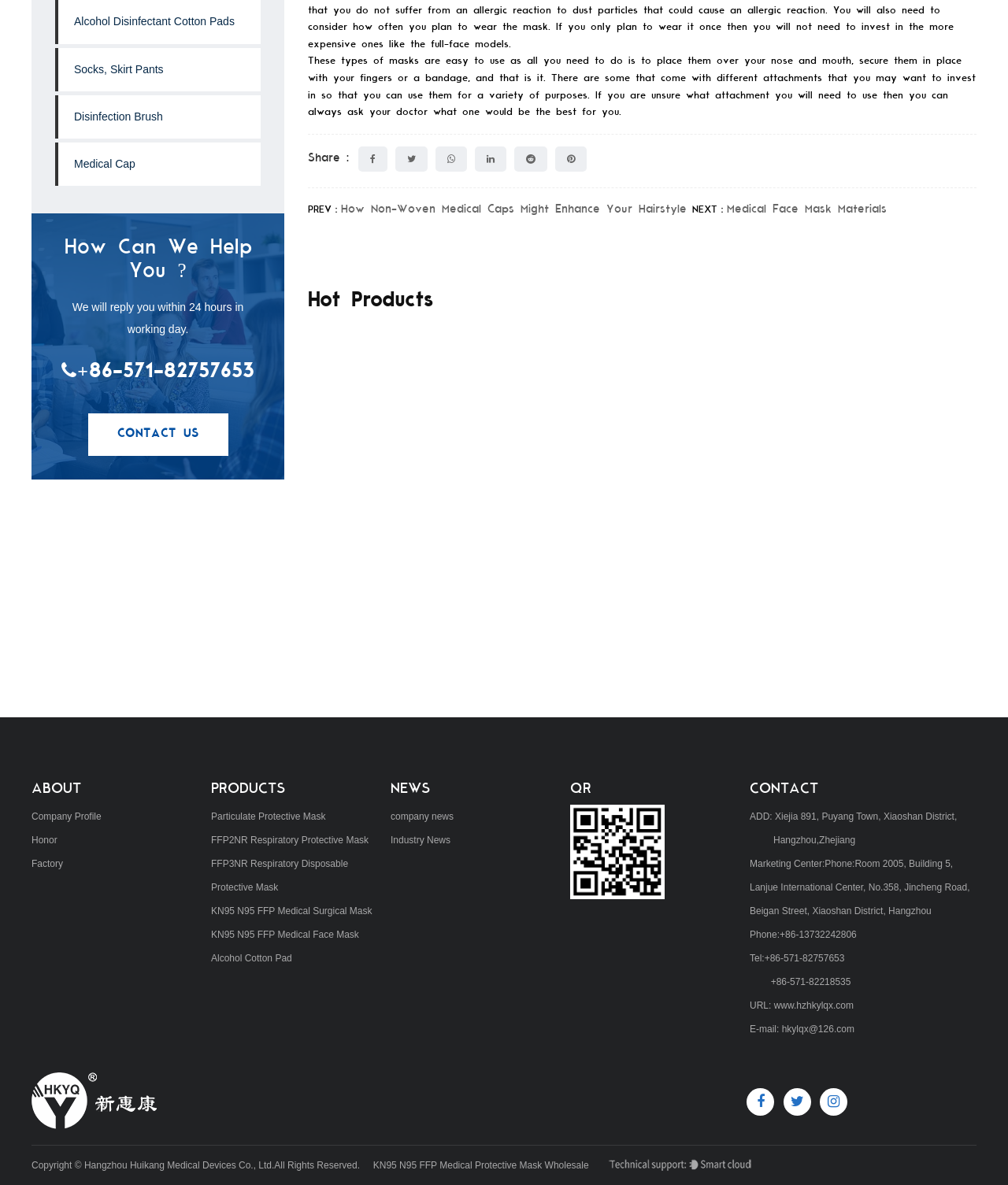Could you locate the bounding box coordinates for the section that should be clicked to accomplish this task: "Read more about 'How Non-Woven Medical Caps Might Enhance Your Hairstyle'".

[0.338, 0.172, 0.681, 0.182]